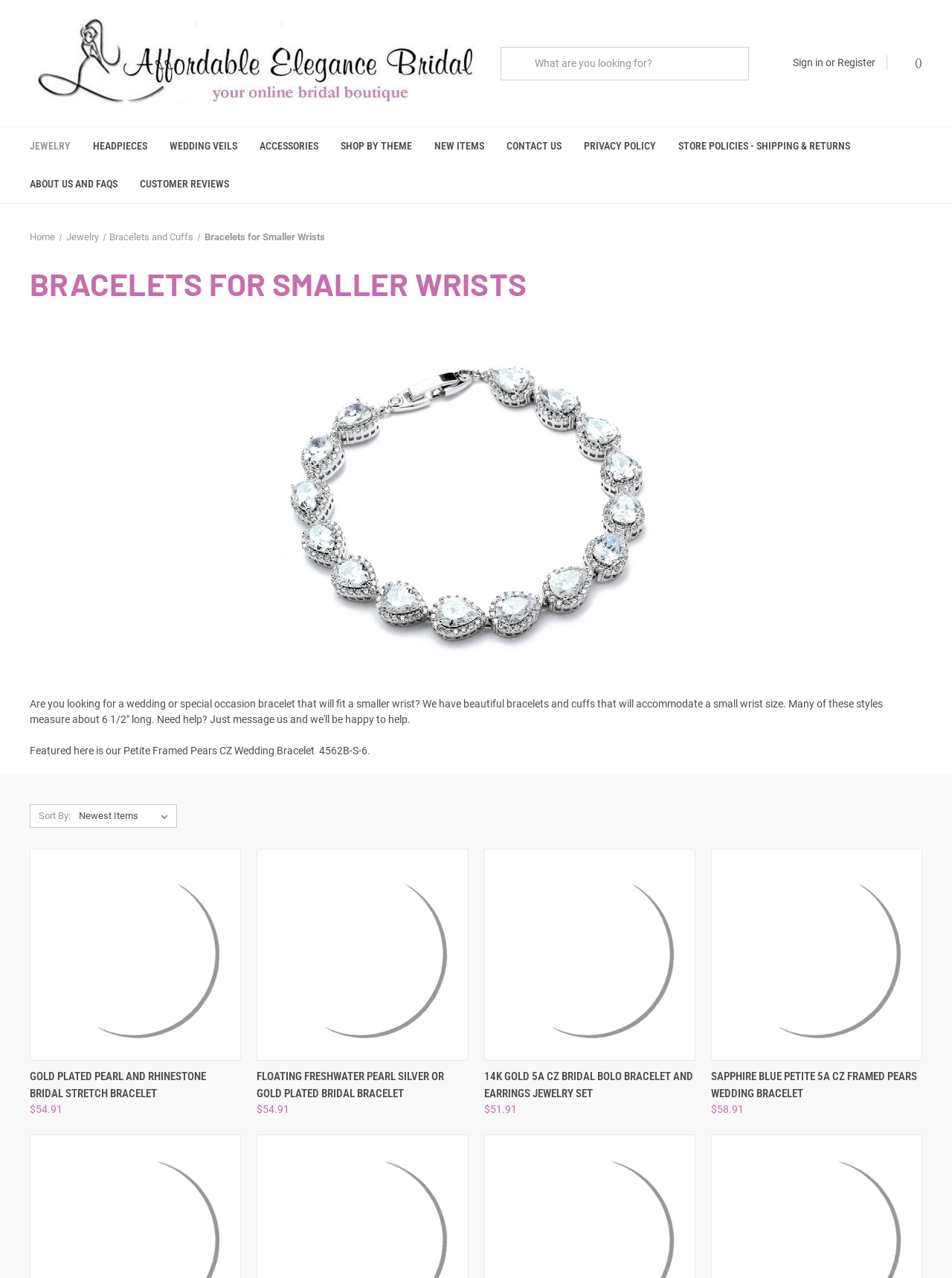What is the theme of the jewelry shown on this webpage?
Please respond to the question with a detailed and thorough explanation.

The webpage content and product descriptions suggest that the jewelry shown on this webpage is related to weddings. The text mentions 'wedding or special occasion bracelet' and 'bridal bracelet', which indicates that the theme of the jewelry is wedding-related.